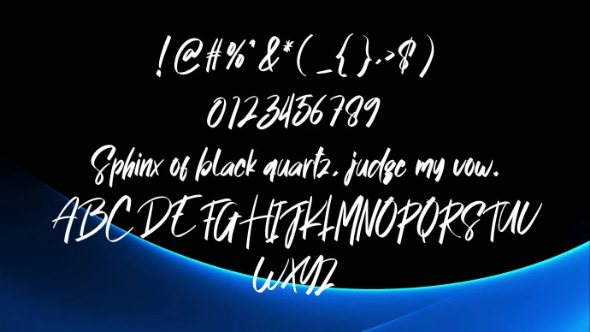Answer this question using a single word or a brief phrase:
What type of projects is the Autograph font ideal for?

creative projects